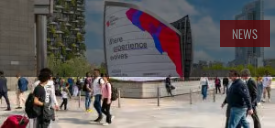Please give a concise answer to this question using a single word or phrase: 
What is the setting of the image?

Modern urban environment